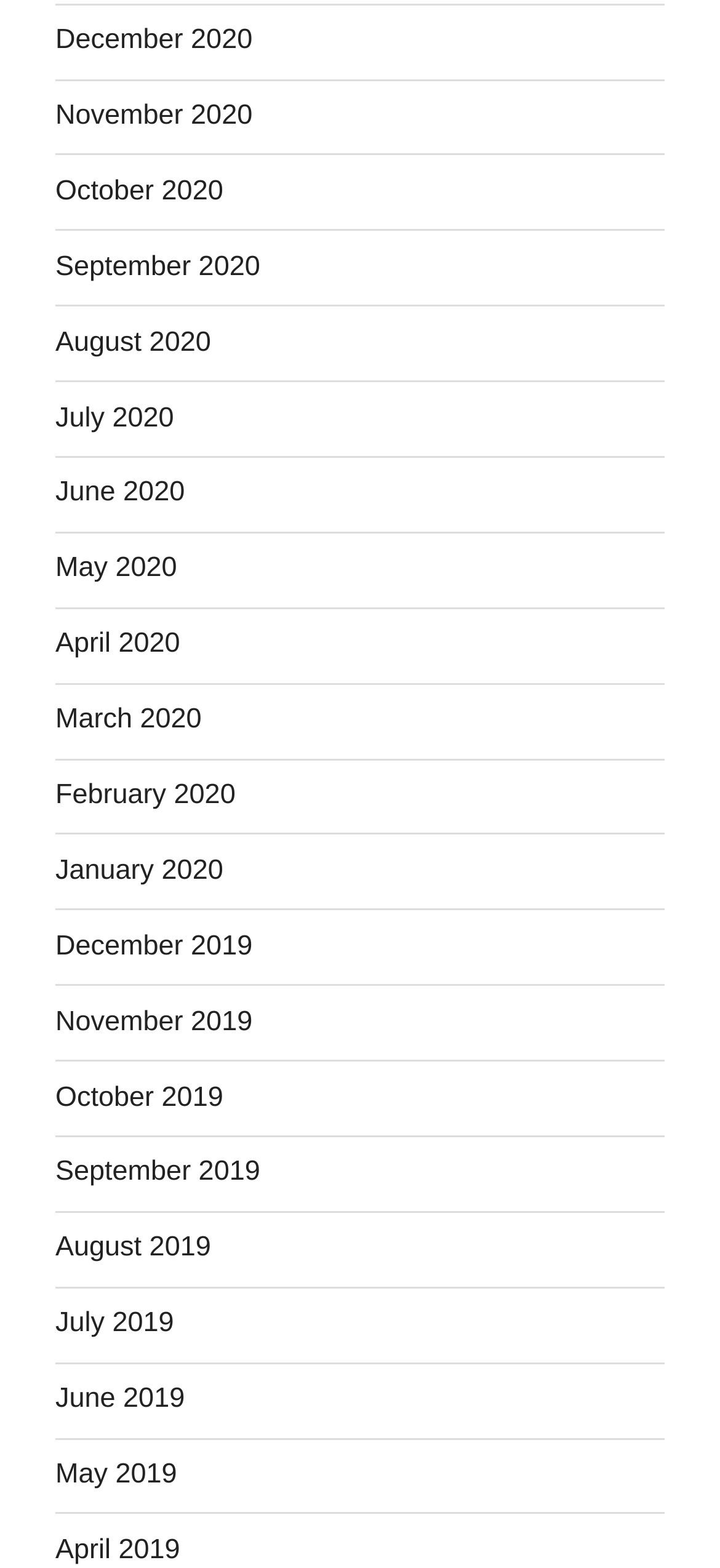Please identify the bounding box coordinates of the element on the webpage that should be clicked to follow this instruction: "view December 2020". The bounding box coordinates should be given as four float numbers between 0 and 1, formatted as [left, top, right, bottom].

[0.077, 0.015, 0.351, 0.035]